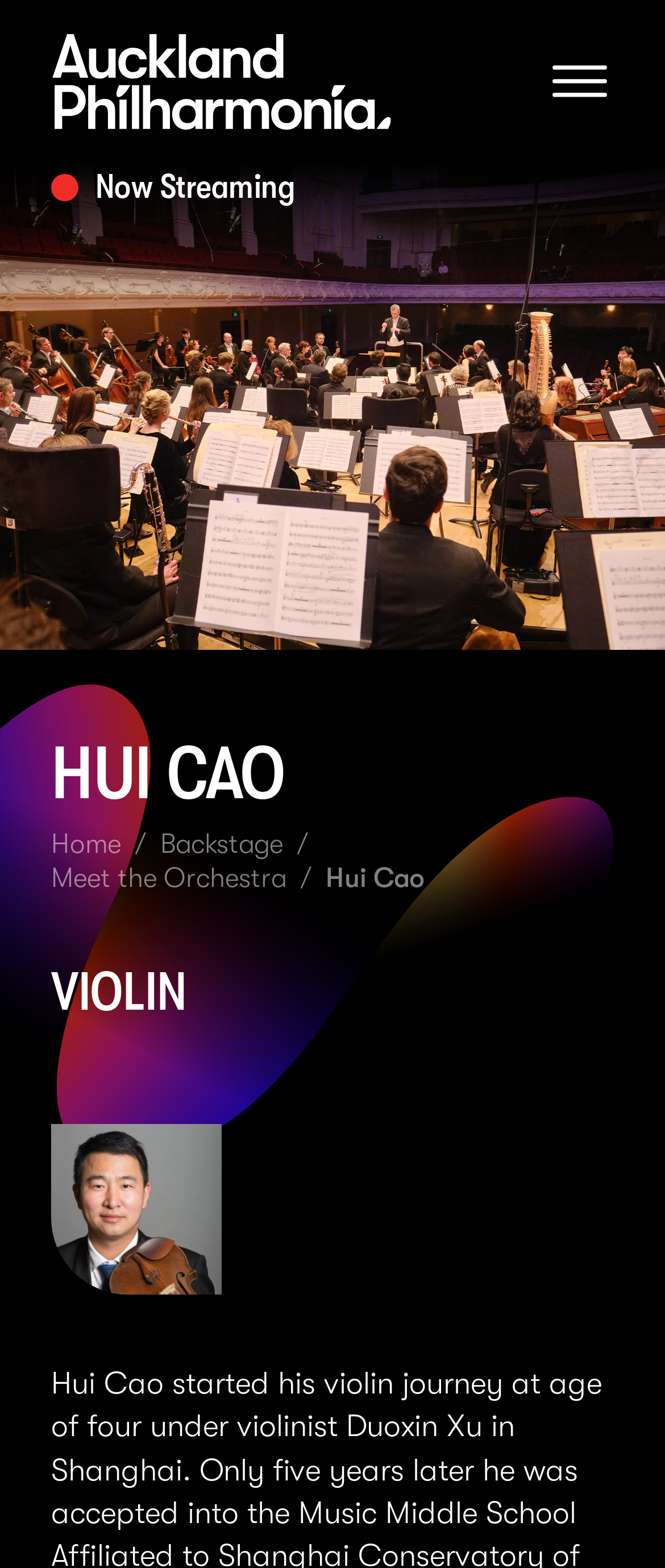Identify the bounding box of the UI component described as: "Meet the Orchestra".

[0.077, 0.55, 0.431, 0.569]